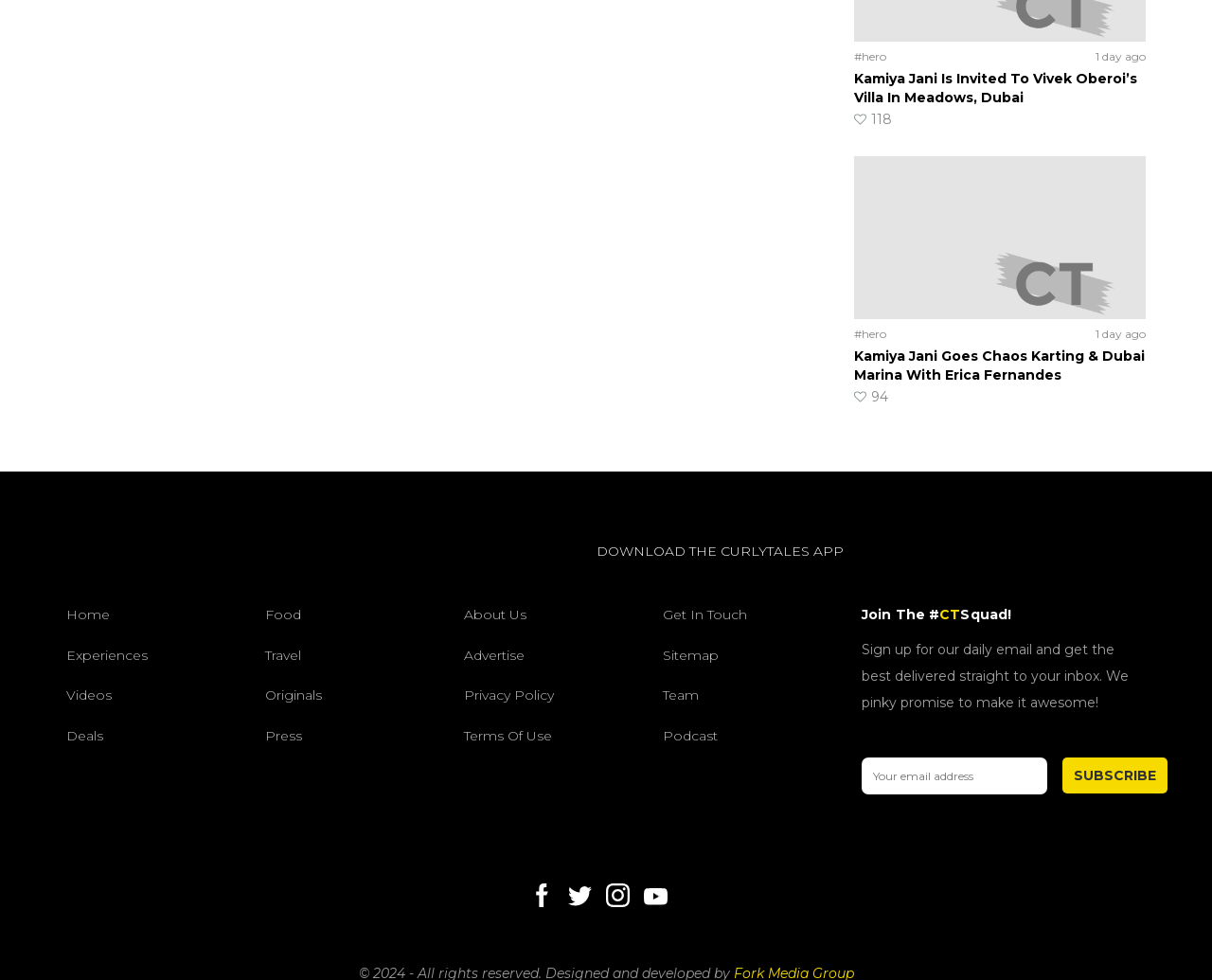What is the name of the app promoted on the webpage?
Answer with a single word or phrase, using the screenshot for reference.

Curly Tales App